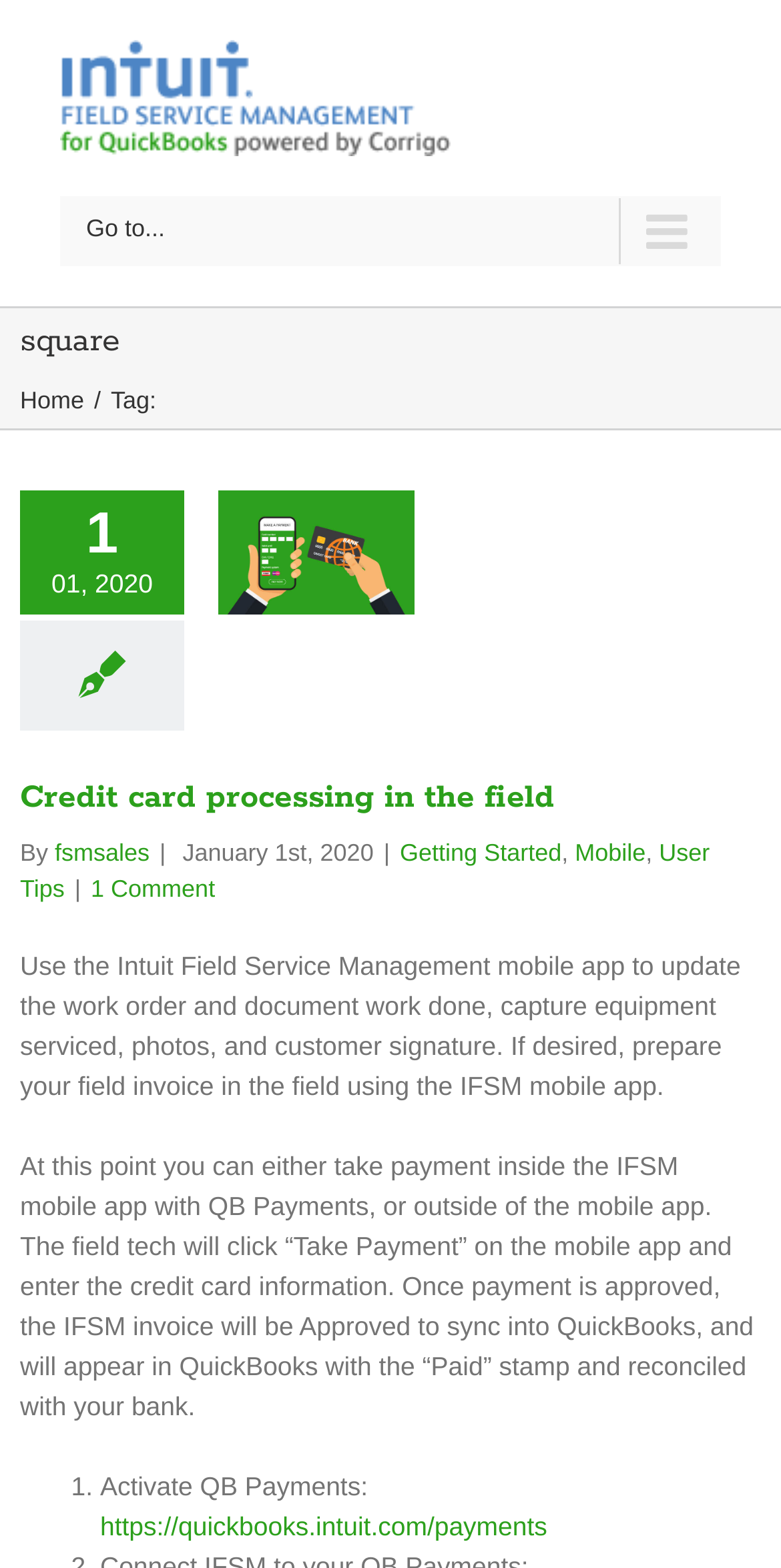Please find and report the bounding box coordinates of the element to click in order to perform the following action: "Click on the 'Mobile' link". The coordinates should be expressed as four float numbers between 0 and 1, in the format [left, top, right, bottom].

[0.081, 0.473, 0.168, 0.491]